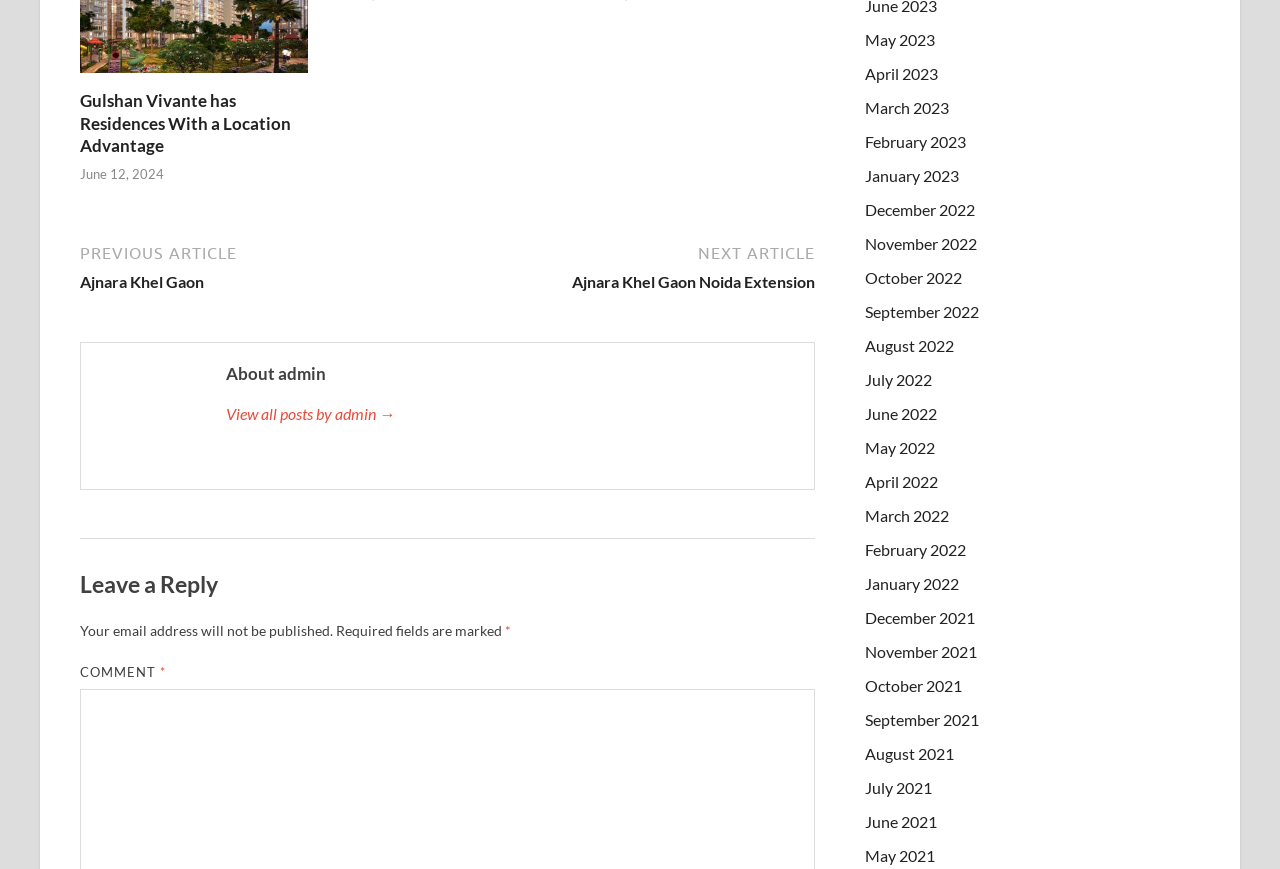How many links are there in the 'Posts' navigation?
Using the image, elaborate on the answer with as much detail as possible.

The 'Posts' navigation is located at the top of the webpage and contains two links: 'Ajnara Khel Gaon' and 'Ajnara Khel Gaon Noida Extension'.